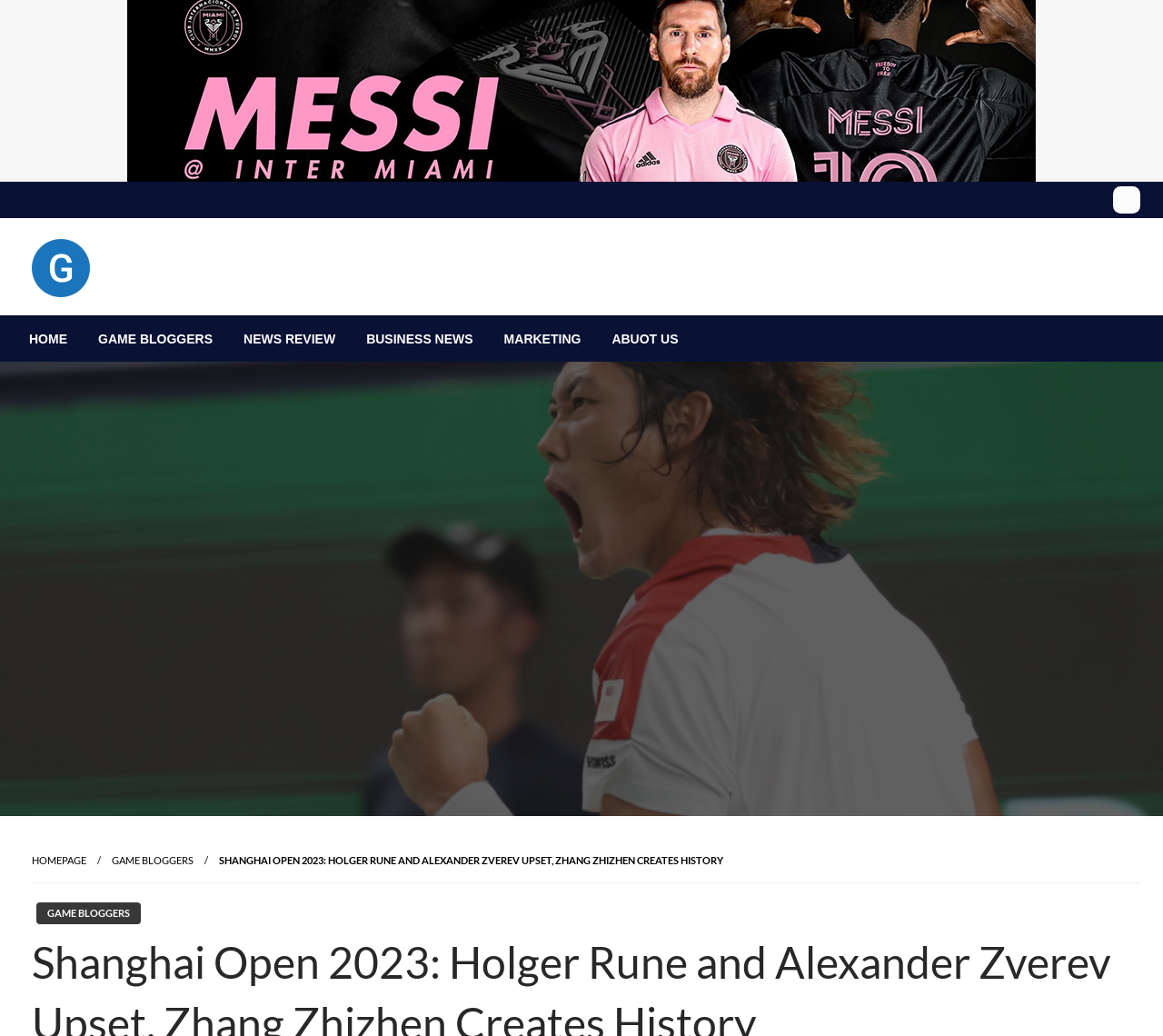Give a detailed account of the webpage's layout and content.

The webpage appears to be a blog or news website, with a focus on sports and gaming. At the top left corner, there is a logo or icon for "The game bloggers" accompanied by a link to the same. Below this, there is a horizontal menu bar with six menu items: "HOME", "GAME BLOGGERS", "NEWS REVIEW", "BUSINESS NEWS", "MARKETING", and "ABUOT US". Each menu item has a corresponding link.

On the top right corner, there is a small image and link for "MLS Football Jersey". Additionally, there is a link to an unknown destination at the top right edge of the page.

The main content of the webpage is a news article or blog post with the title "Shanghai Open 2023: Holger Rune and Alexander Zverev Upset, Zhang Zhizhen Creates History". This title is displayed prominently in a strong font. Below the title, there is a brief description or tagline that reads "Insightful and entertaining content sharing".

There are several links scattered throughout the page, including a "HOMEPAGE" link at the bottom left corner, and multiple instances of "GAME BLOGGERS" links. The overall layout suggests a simple and organized design, with clear headings and concise text.